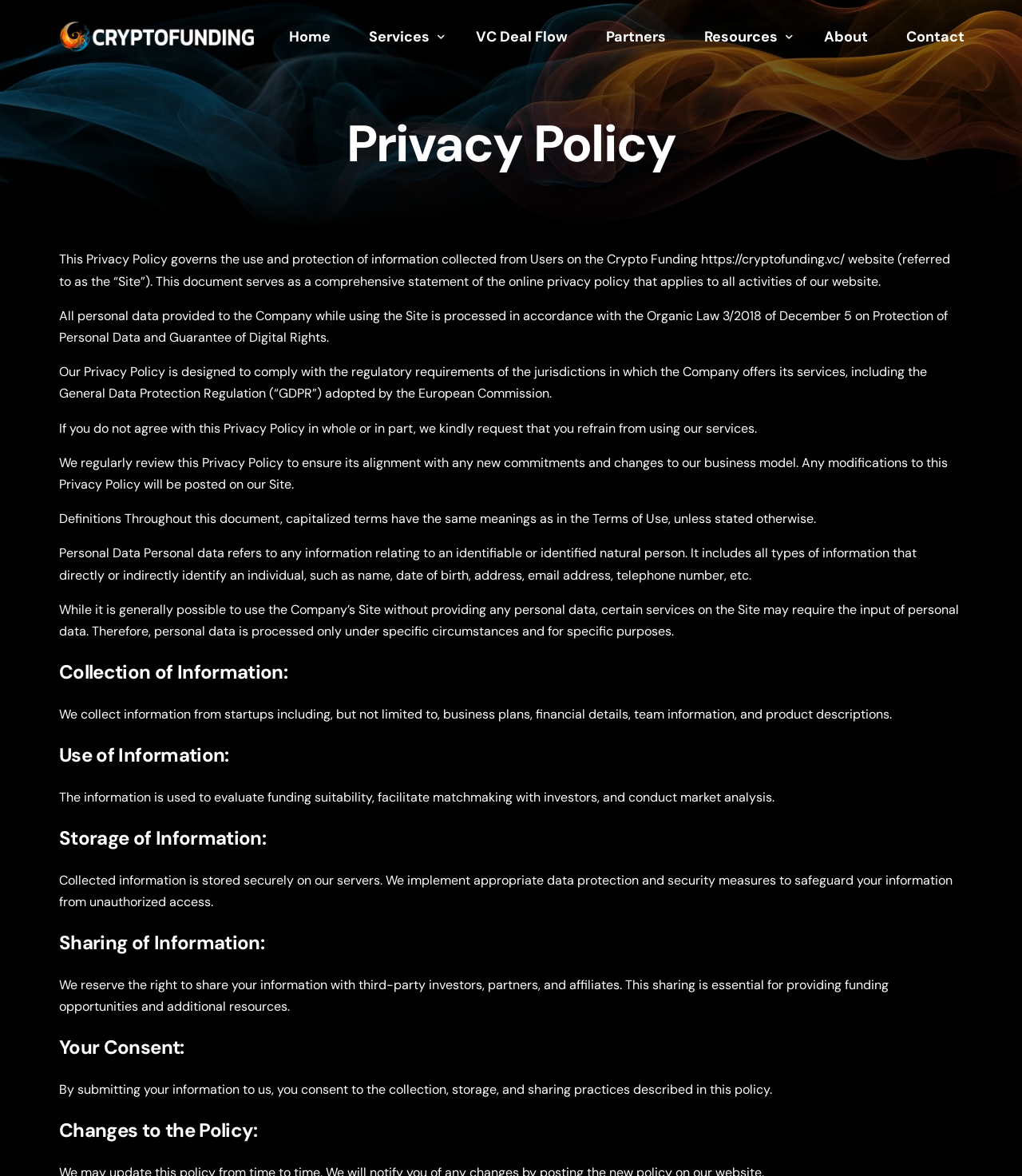What is the name of the website?
Using the screenshot, give a one-word or short phrase answer.

Crypto Funding